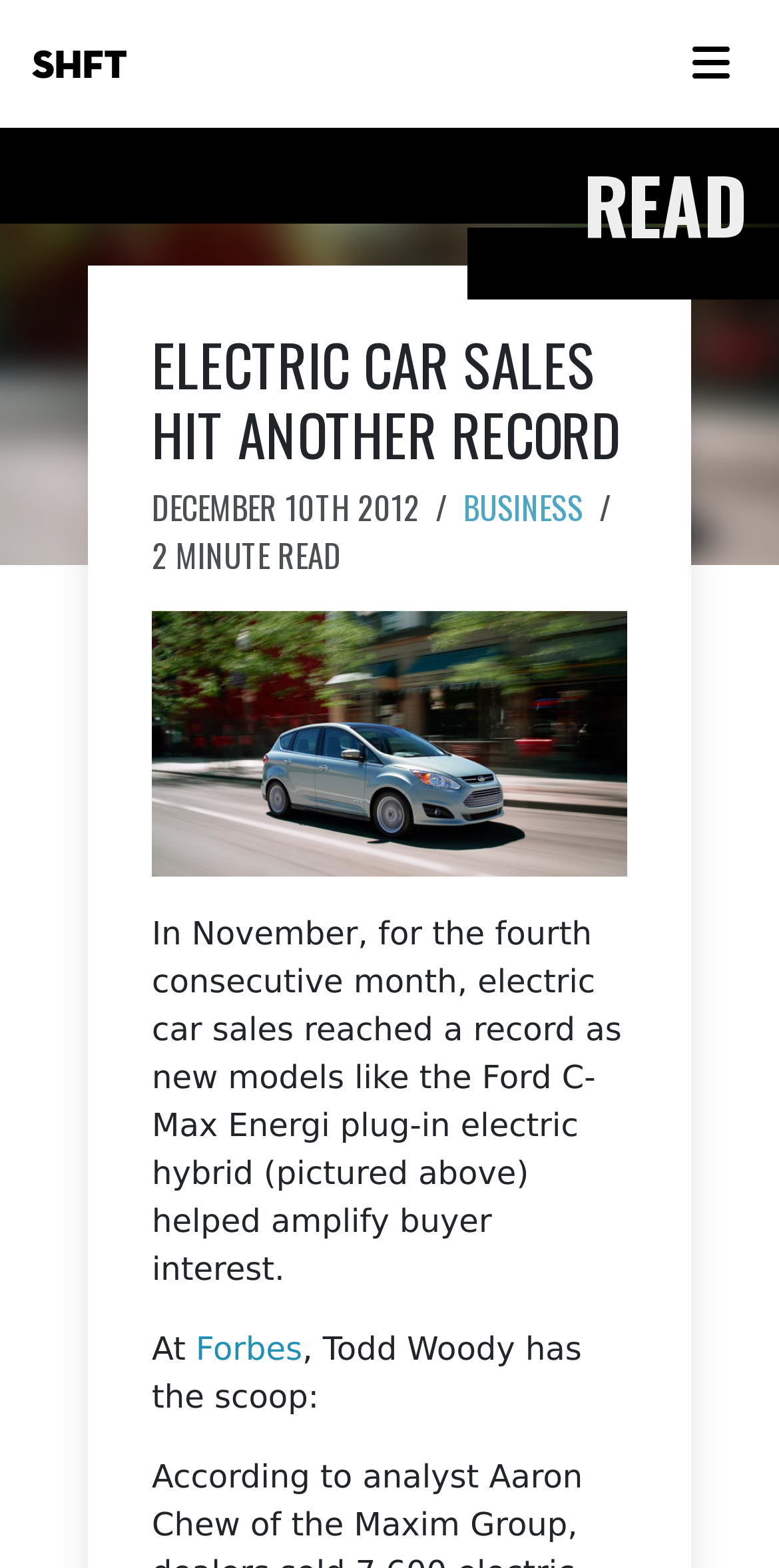What is the date of the article?
Provide a detailed and extensive answer to the question.

The webpage mentions the date of the article, which is December 10th, 2012, as evident from the text 'DECEMBER 10TH 2012'